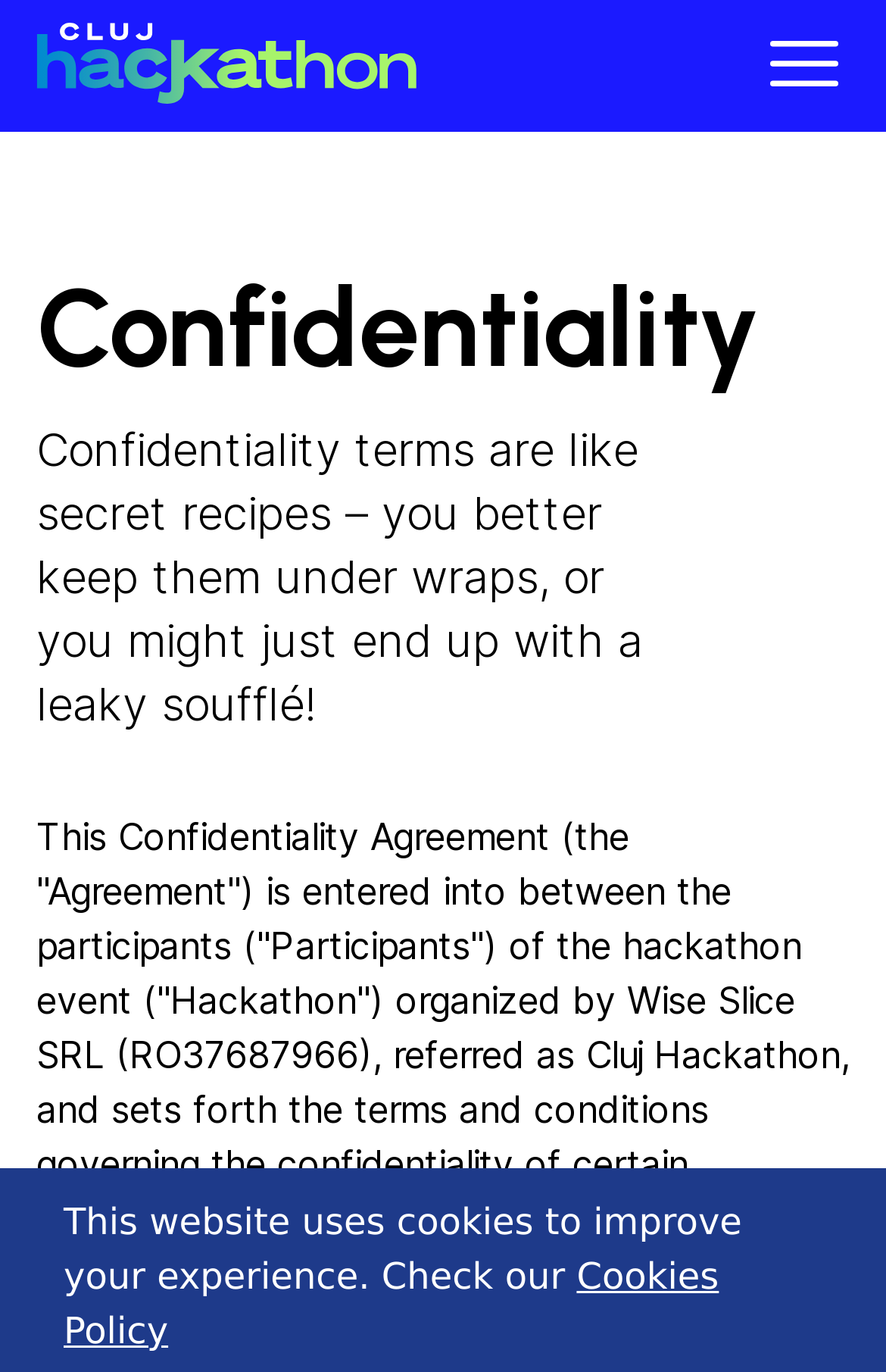Who organizes the Hackathon event?
Look at the image and answer with only one word or phrase.

Wise Slice SRL